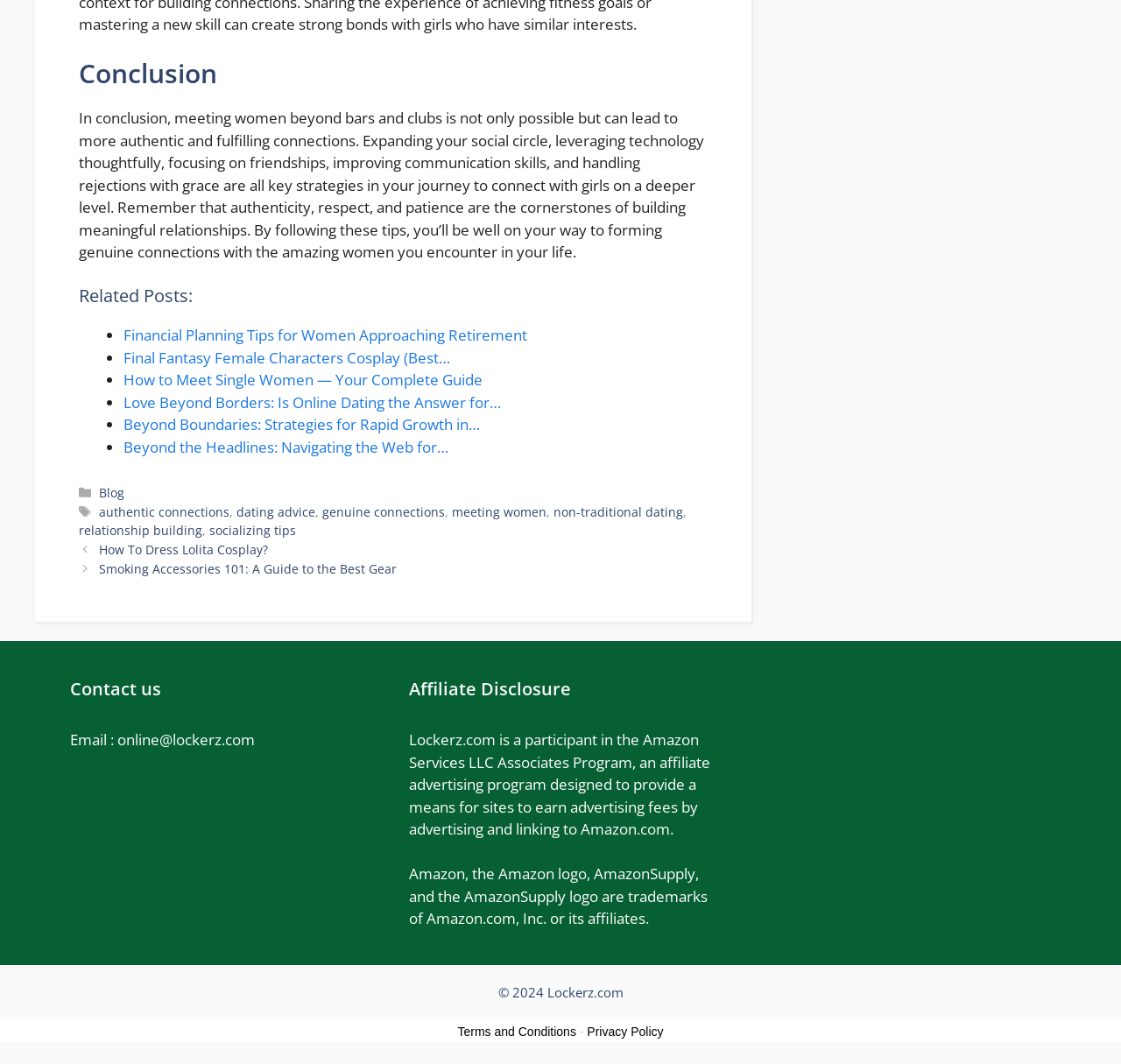Give a concise answer using one word or a phrase to the following question:
What is the contact email address?

online@lockerz.com